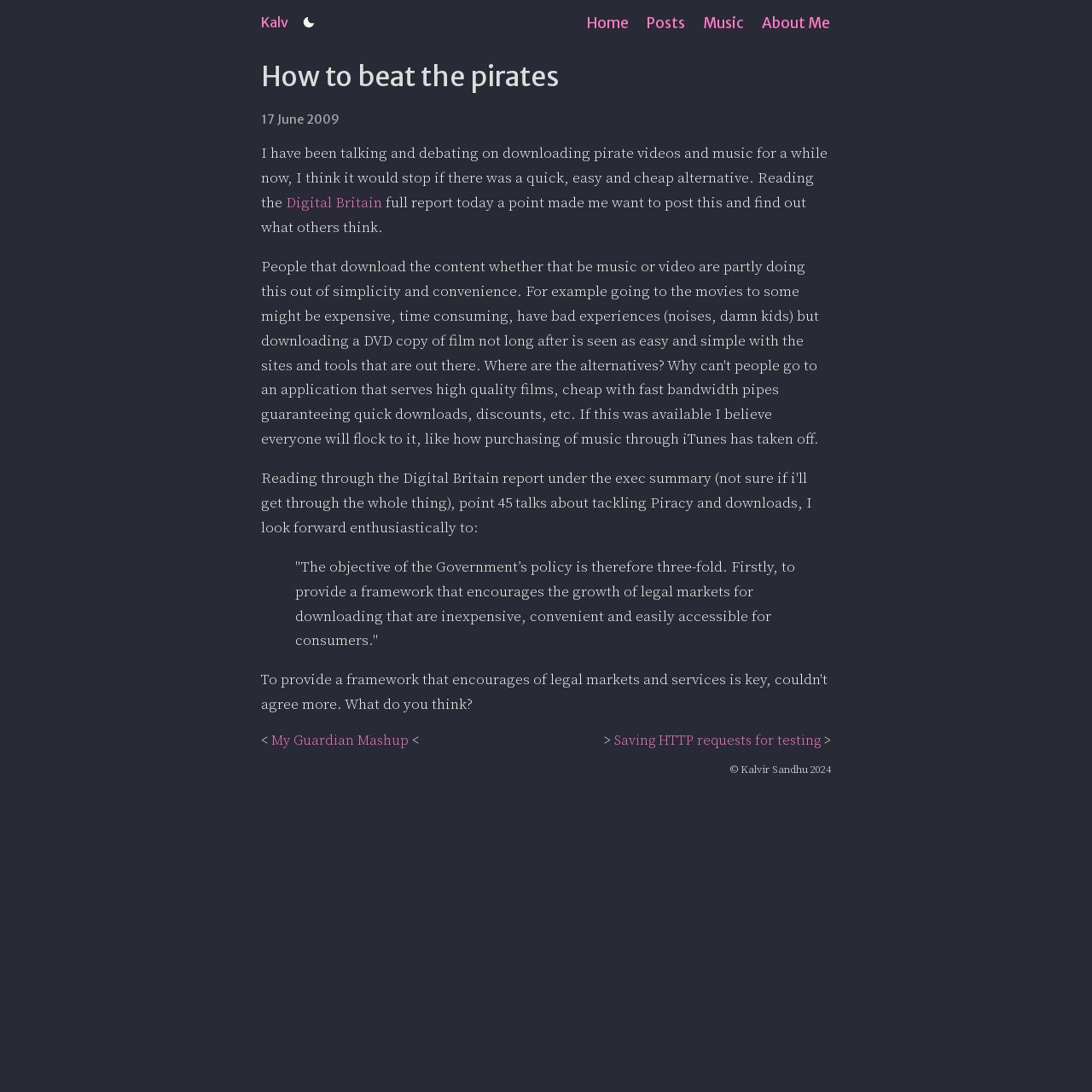Pinpoint the bounding box coordinates of the clickable area needed to execute the instruction: "Visit the 'Digital Britain' webpage". The coordinates should be specified as four float numbers between 0 and 1, i.e., [left, top, right, bottom].

[0.262, 0.178, 0.35, 0.195]